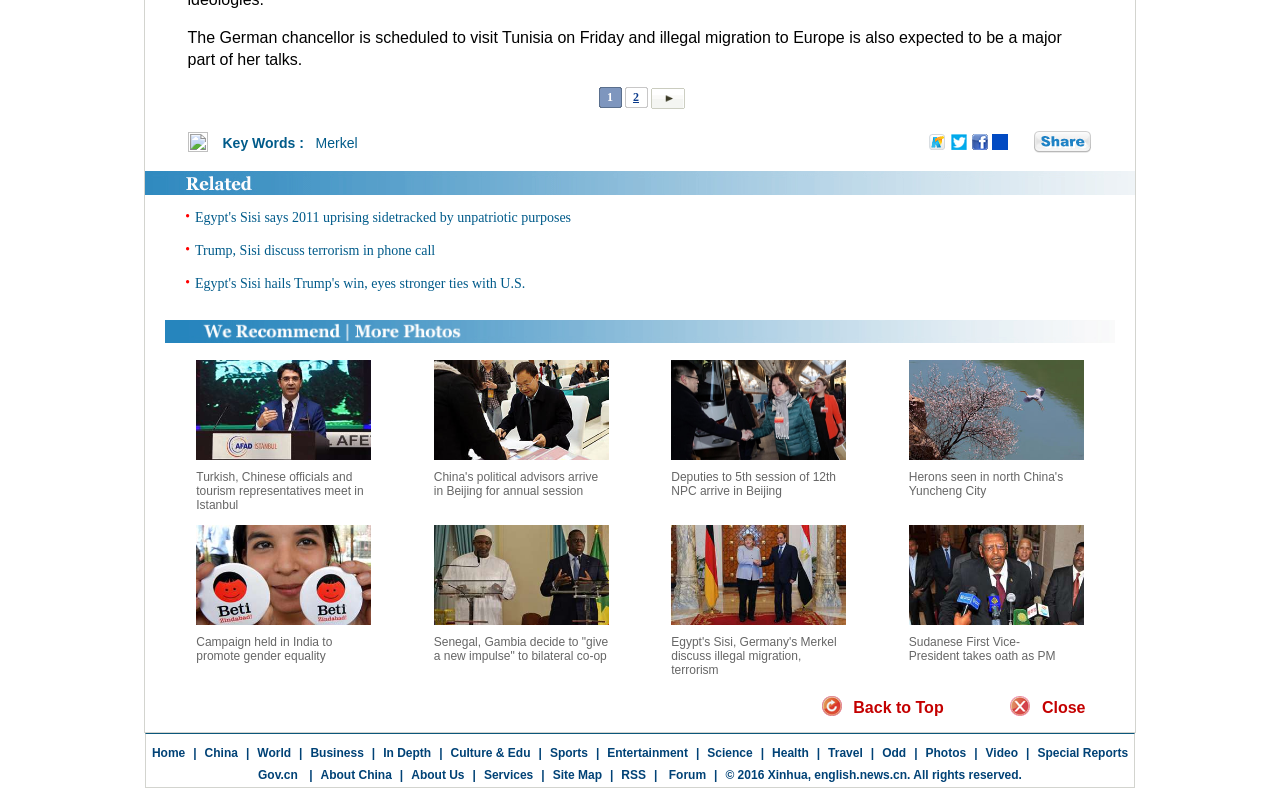Determine the bounding box coordinates of the region I should click to achieve the following instruction: "Click the link '2'". Ensure the bounding box coordinates are four float numbers between 0 and 1, i.e., [left, top, right, bottom].

[0.488, 0.11, 0.506, 0.136]